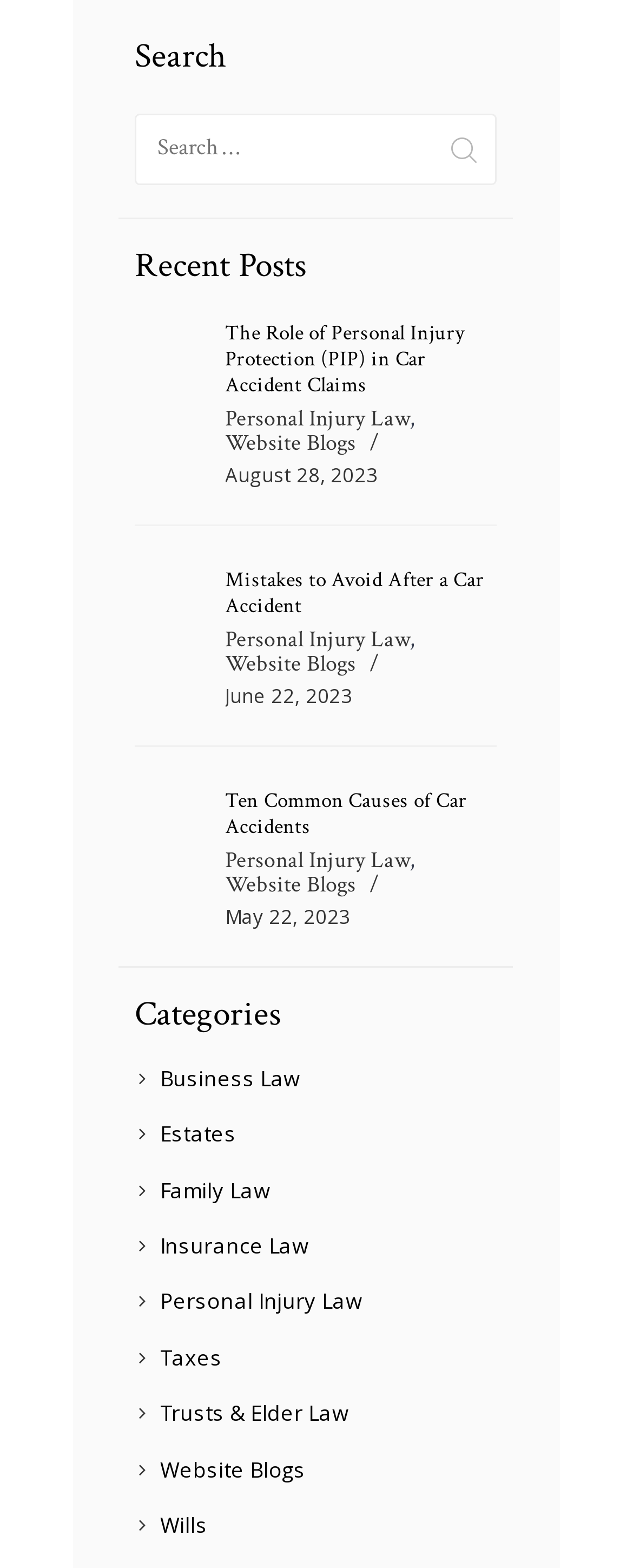Use a single word or phrase to answer the question:
How many recent posts are displayed?

3